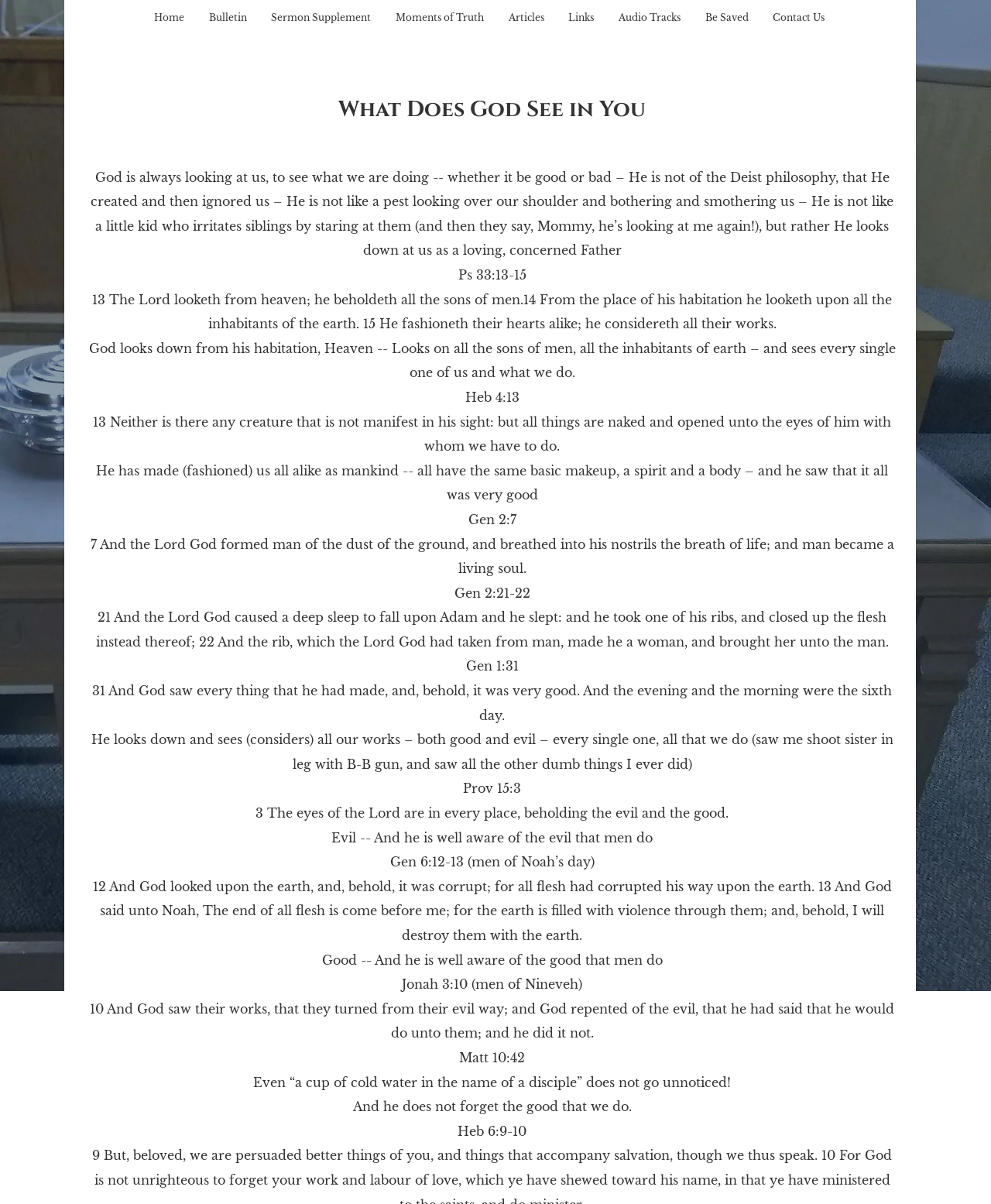Based on the provided description, "Bulletin", find the bounding box of the corresponding UI element in the screenshot.

[0.198, 0.009, 0.261, 0.021]